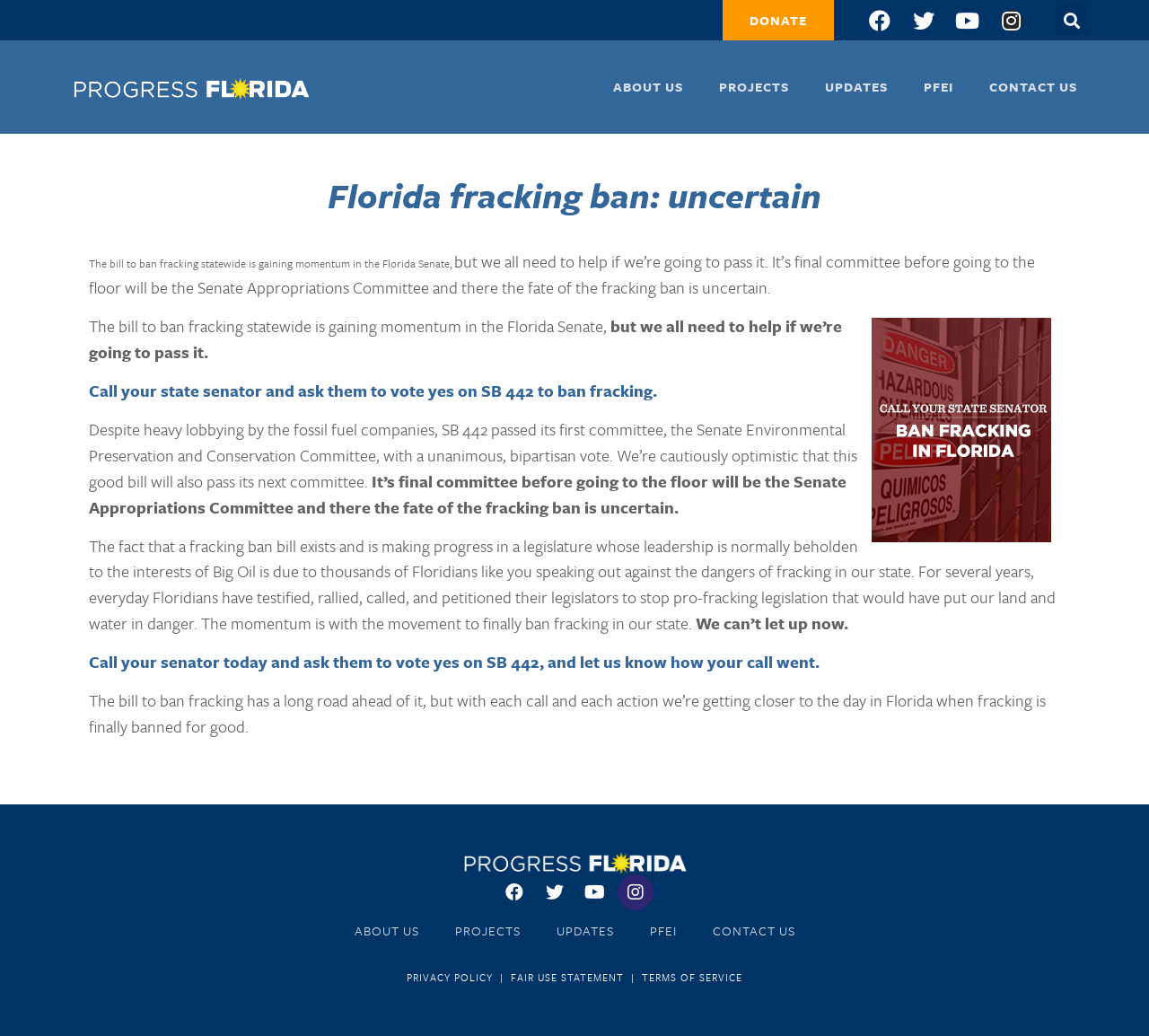What is the next committee the fracking ban bill will go to?
Please answer the question with as much detail and depth as you can.

According to the webpage, the fracking ban bill has passed its first committee and will now go to the Senate Appropriations Committee, where its fate is uncertain.